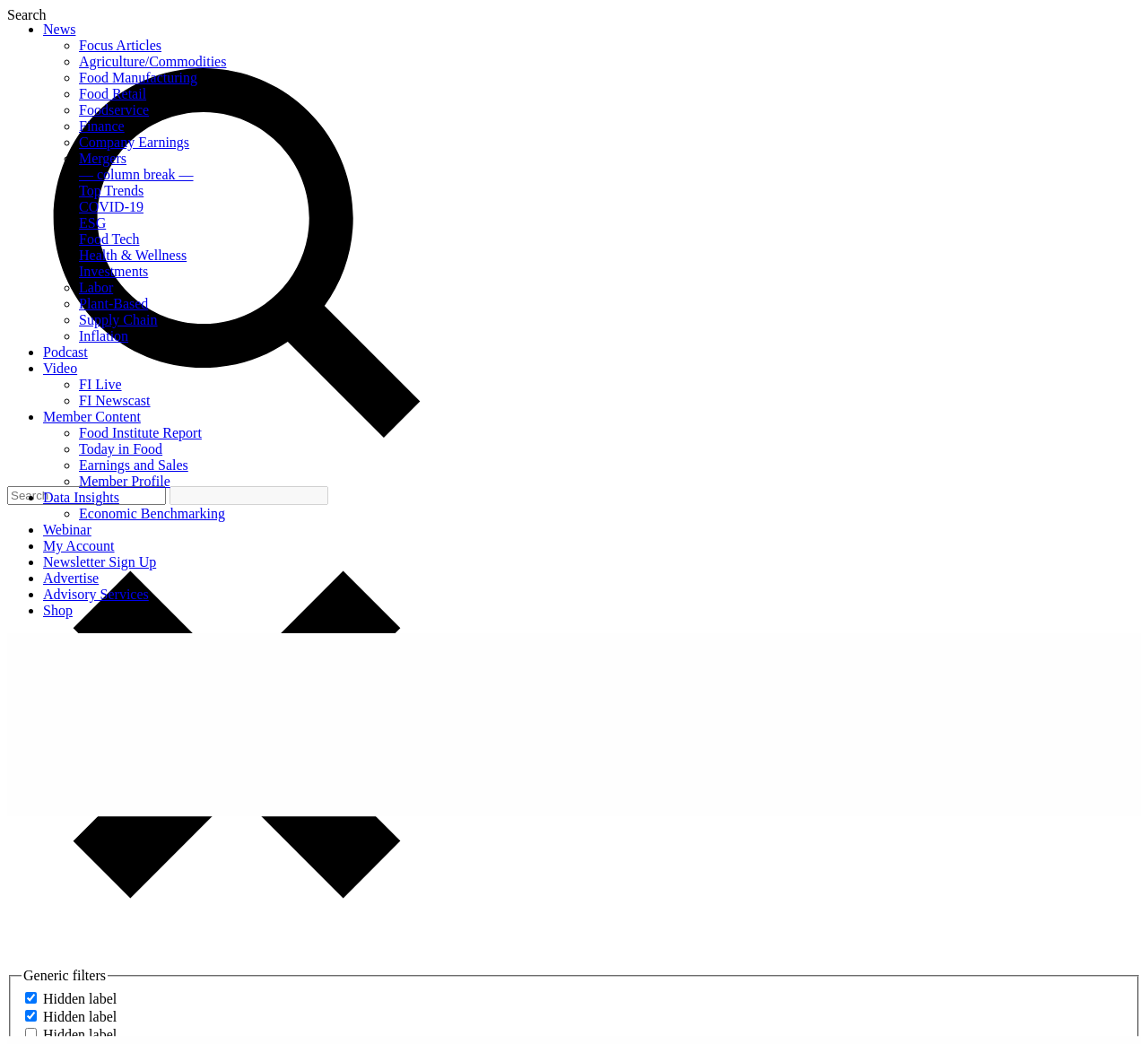What is the significance of the list markers (• and ◦) on the webpage?
Answer the question with a thorough and detailed explanation.

The list markers (• and ◦) are used throughout the webpage to indicate categories or subcategories of content. They are often followed by links to specific pages or sections, suggesting that they are used to organize and structure the content on the website.